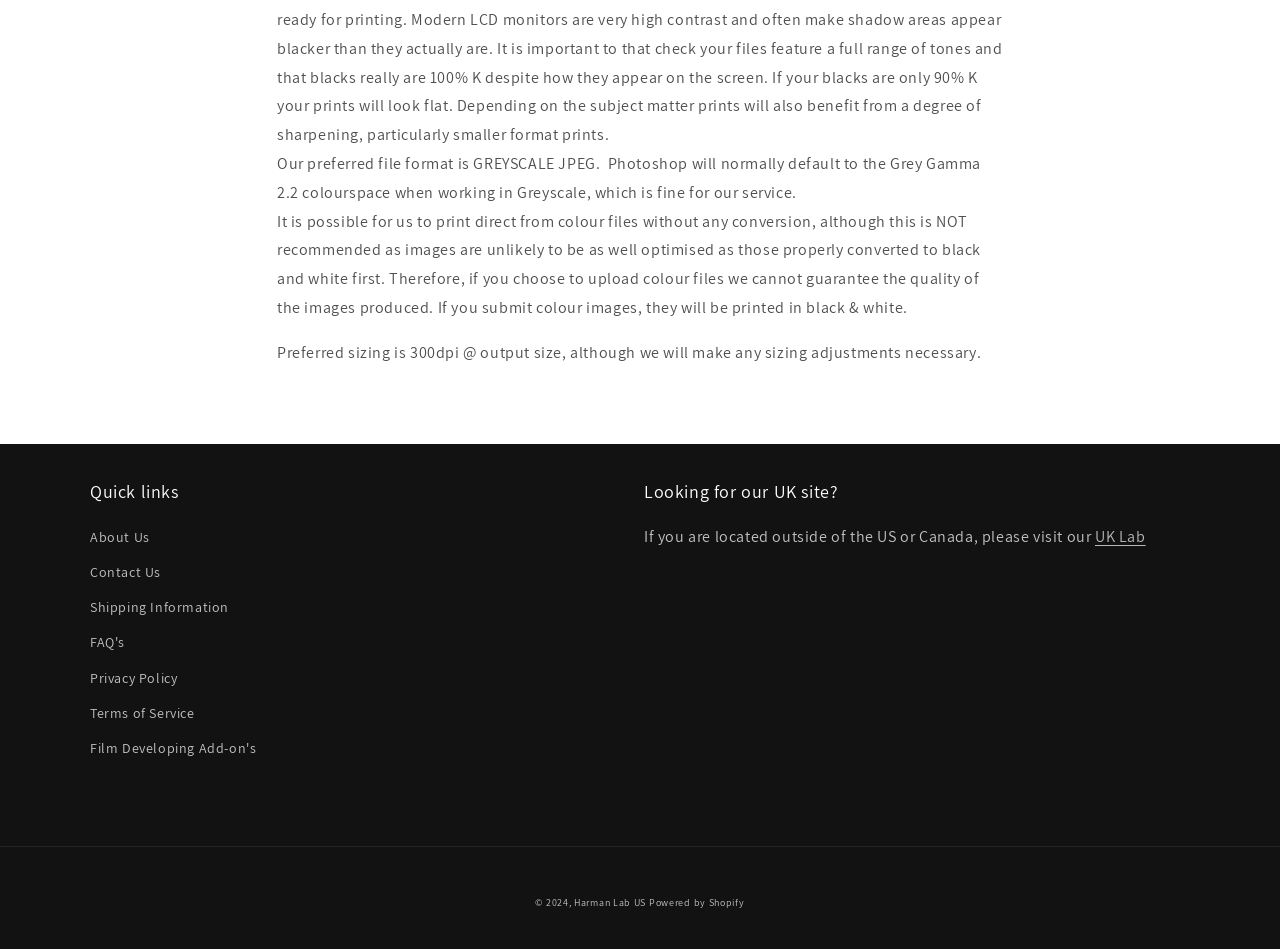What is the preferred file format?
Analyze the screenshot and provide a detailed answer to the question.

According to the text on the webpage, the preferred file format is GREYSCALE JPEG, which is mentioned in the first paragraph.